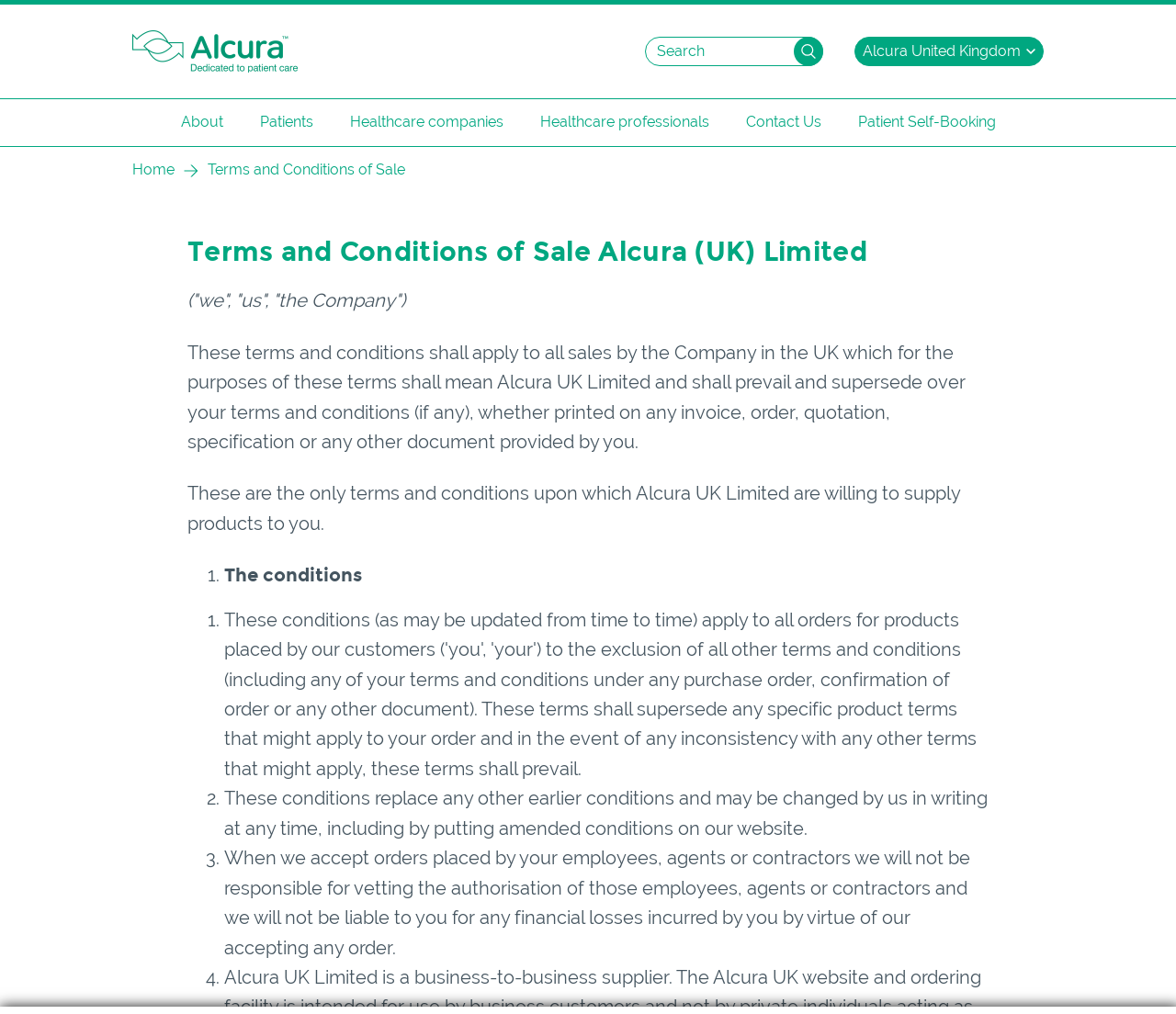Identify the coordinates of the bounding box for the element that must be clicked to accomplish the instruction: "Click the 'Home' link".

[0.112, 0.038, 0.253, 0.06]